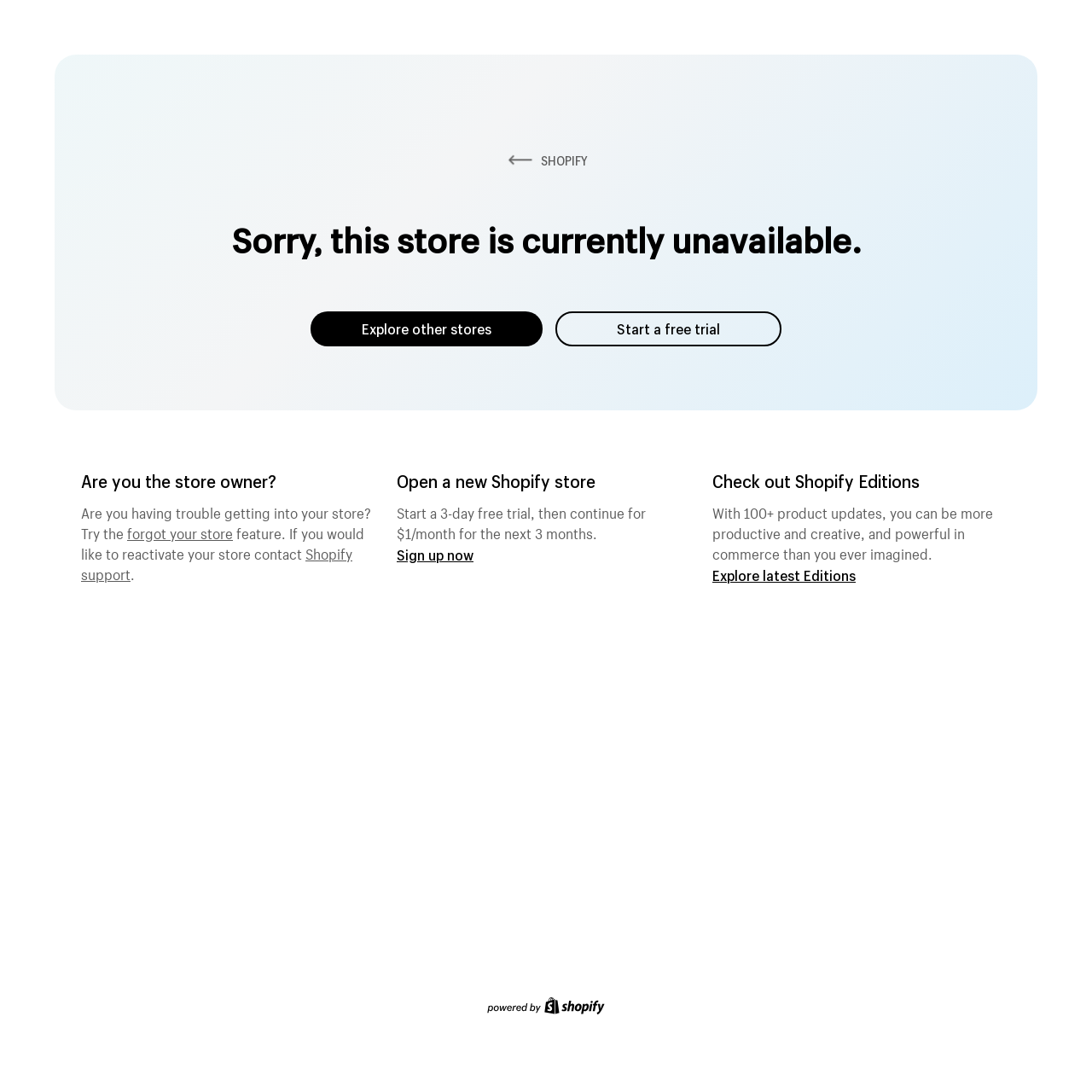How much does it cost to continue using Shopify after the 3-day free trial?
Provide a well-explained and detailed answer to the question.

I see a text that says 'Start a 3-day free trial, then continue for $1/month for the next 3 months.' which indicates that after the 3-day free trial, it will cost $1/month to continue using Shopify.